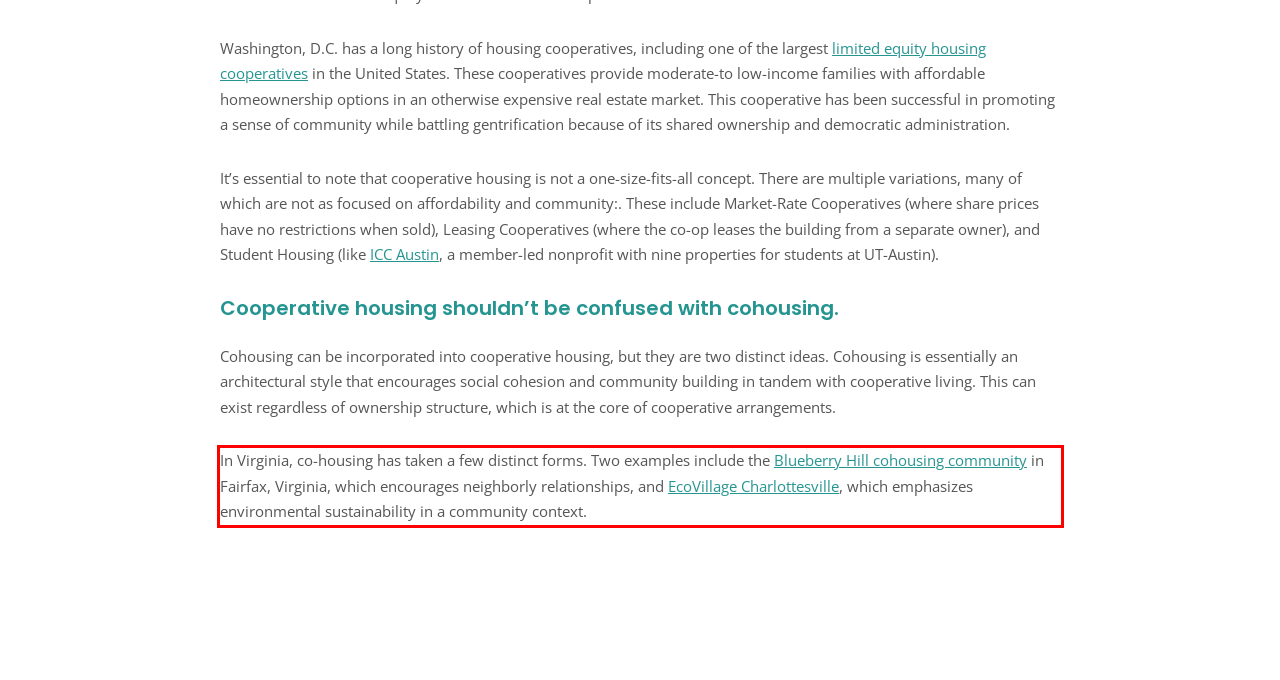You have a screenshot of a webpage where a UI element is enclosed in a red rectangle. Perform OCR to capture the text inside this red rectangle.

In Virginia, co-housing has taken a few distinct forms. Two examples include the Blueberry Hill cohousing community in Fairfax, Virginia, which encourages neighborly relationships, and EcoVillage Charlottesville, which emphasizes environmental sustainability in a community context.